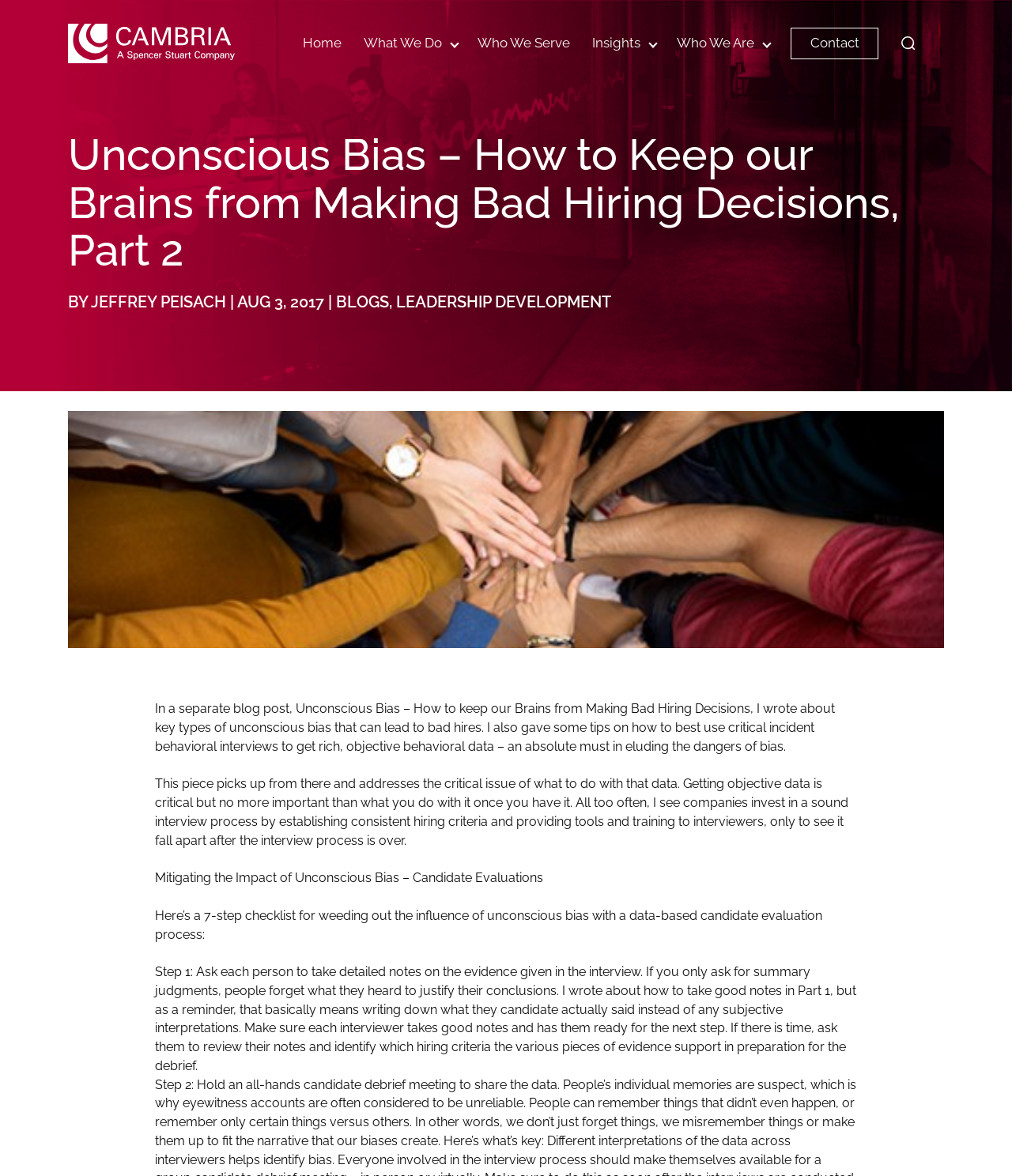Determine the main headline from the webpage and extract its text.

Unconscious Bias – How to Keep our Brains from Making Bad Hiring Decisions, Part 2